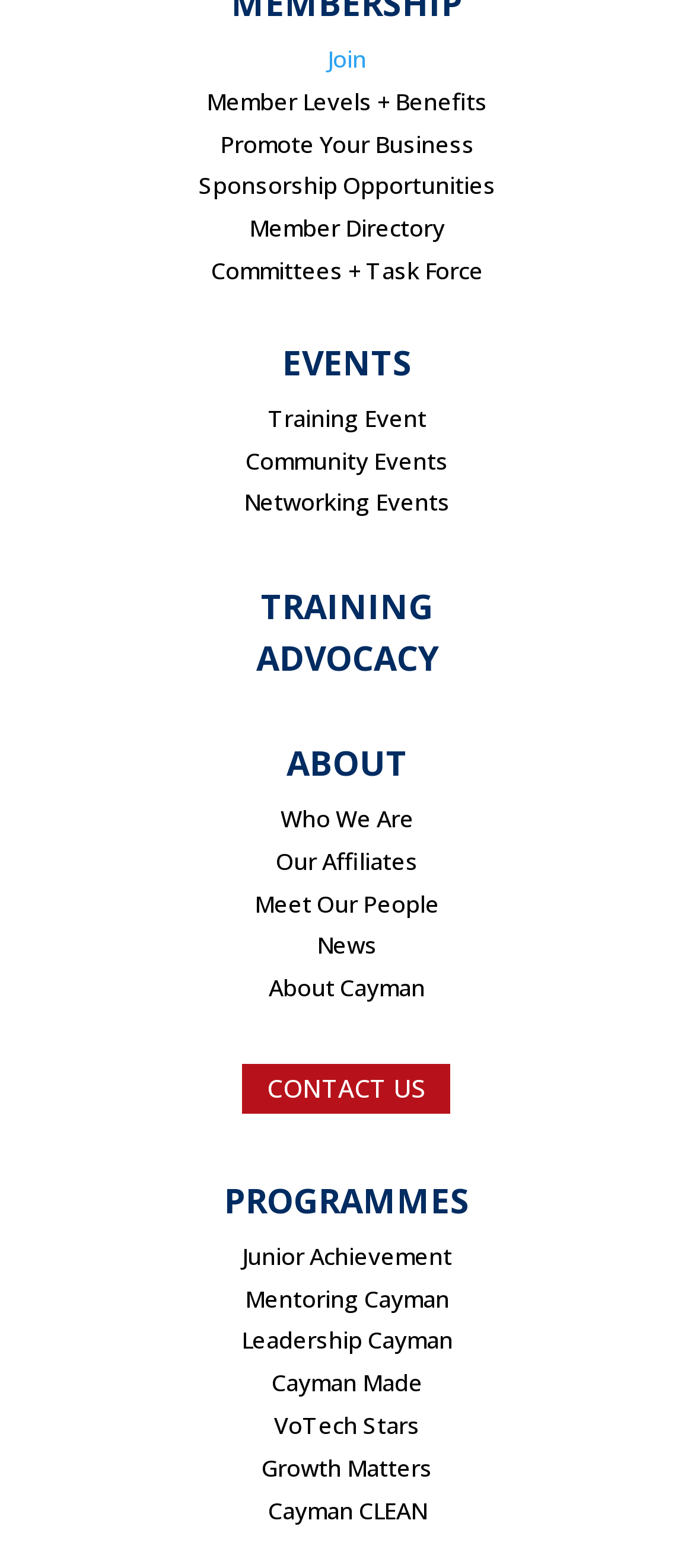What is the category of the 'Training Event' link?
Deliver a detailed and extensive answer to the question.

The 'Training Event' link is categorized under 'EVENTS' which is a heading on the webpage with a bounding box of [0.138, 0.221, 0.862, 0.254].